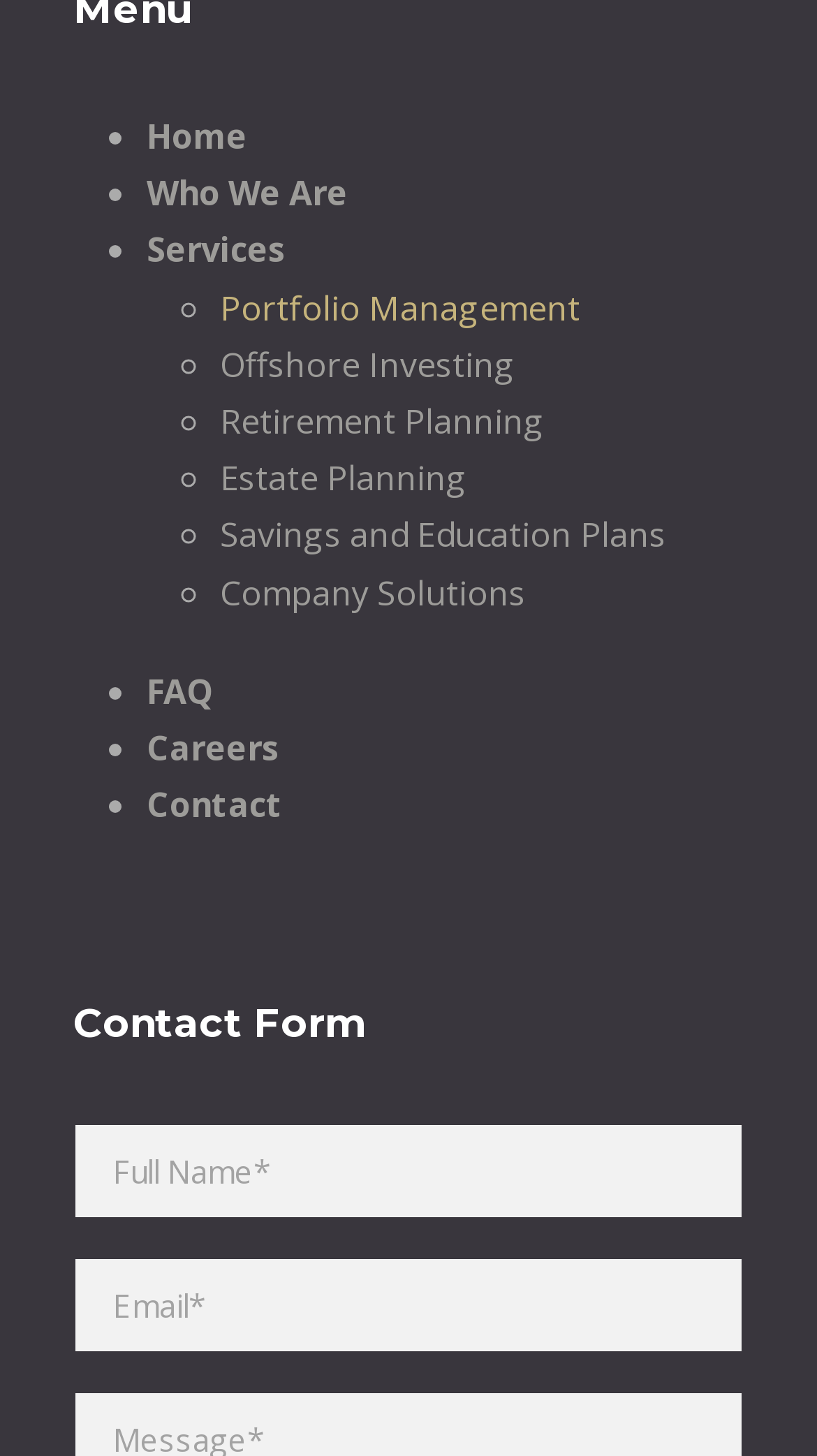Find the bounding box coordinates for the element described here: "name="your-name" placeholder="Full Name*"".

[0.092, 0.773, 0.908, 0.836]